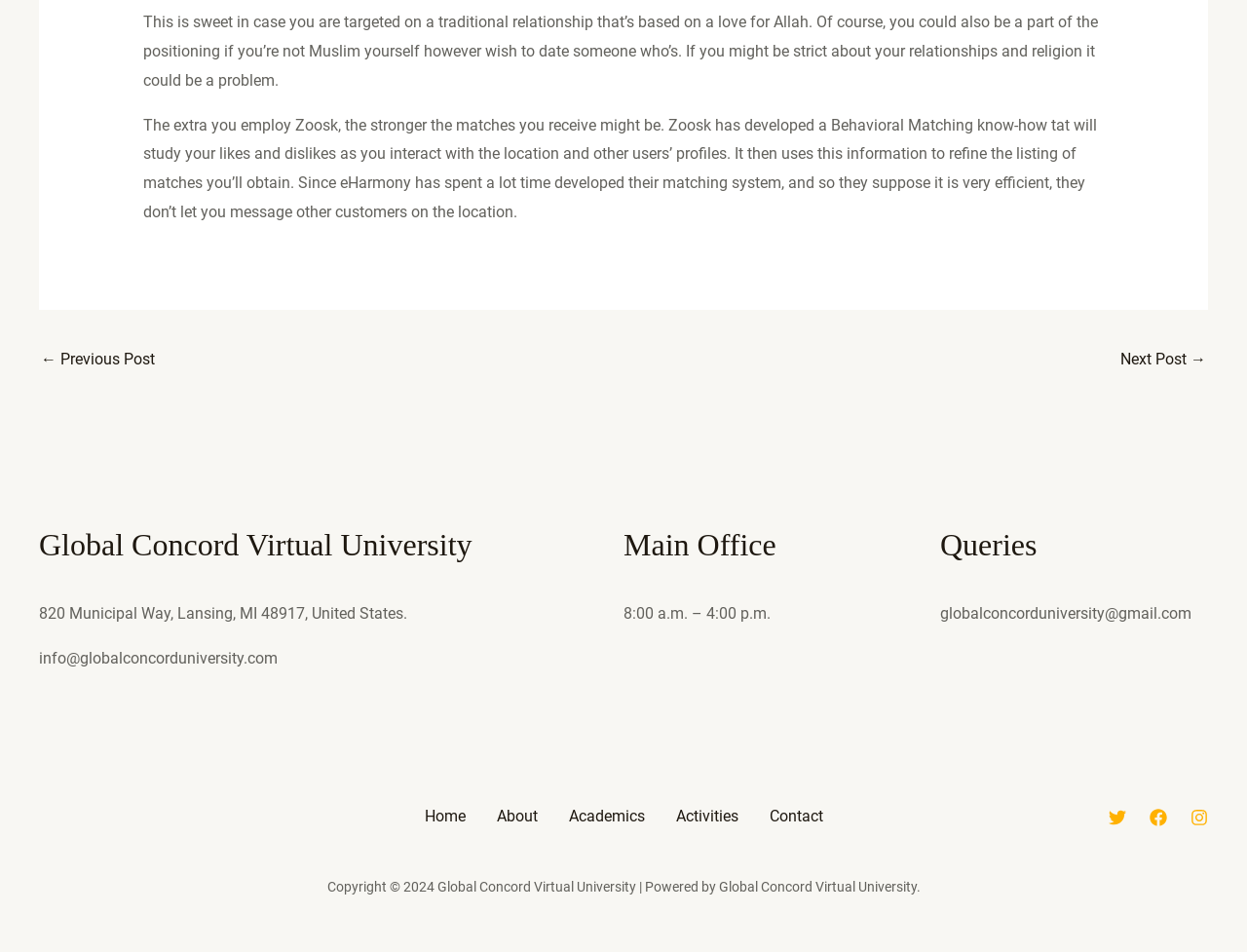What is the email address for queries?
Based on the image, provide your answer in one word or phrase.

globalconcorduniversity@gmail.com